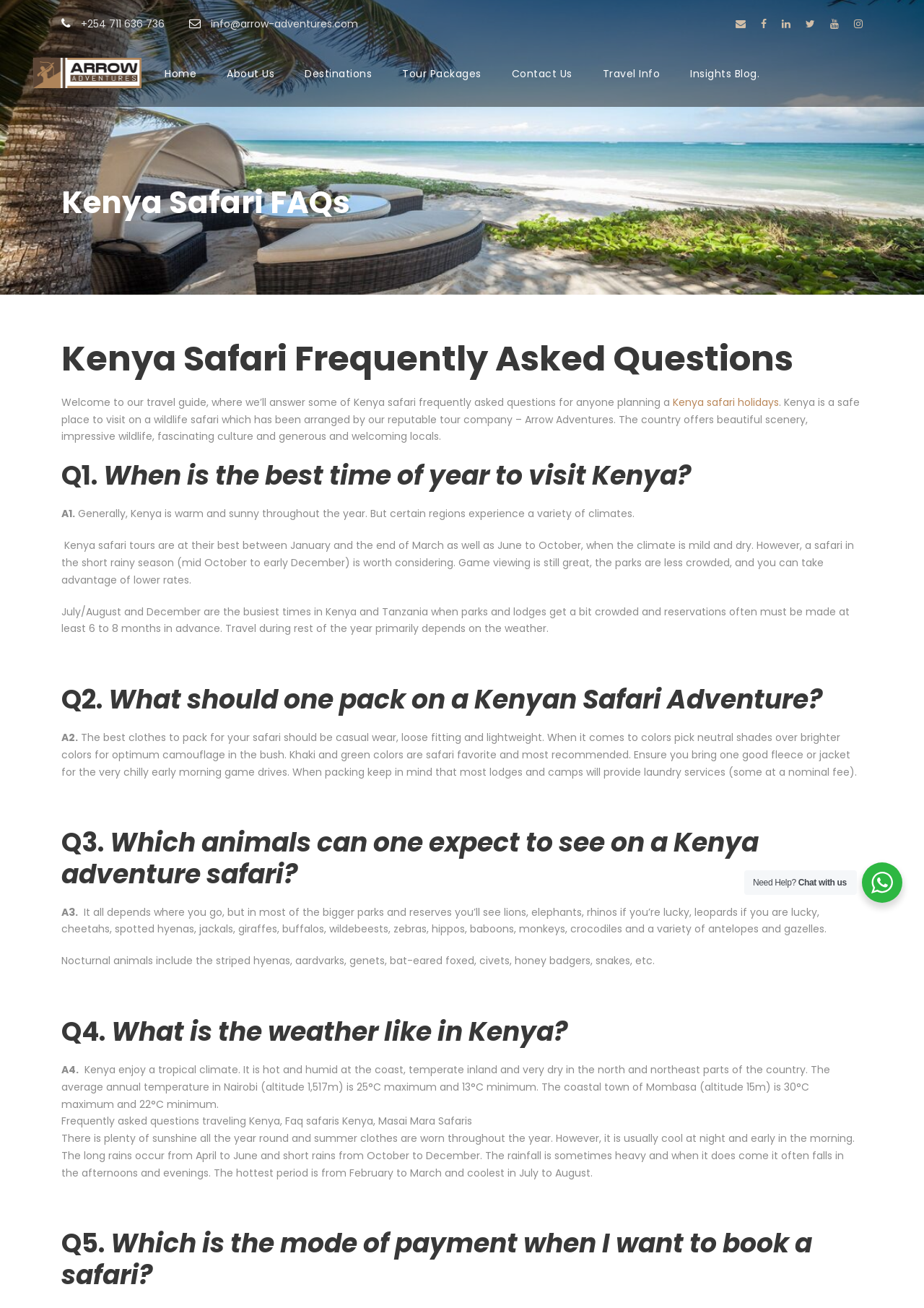Identify the bounding box coordinates of the clickable region to carry out the given instruction: "Send an email to info@arrow-adventures.com".

[0.225, 0.013, 0.388, 0.024]